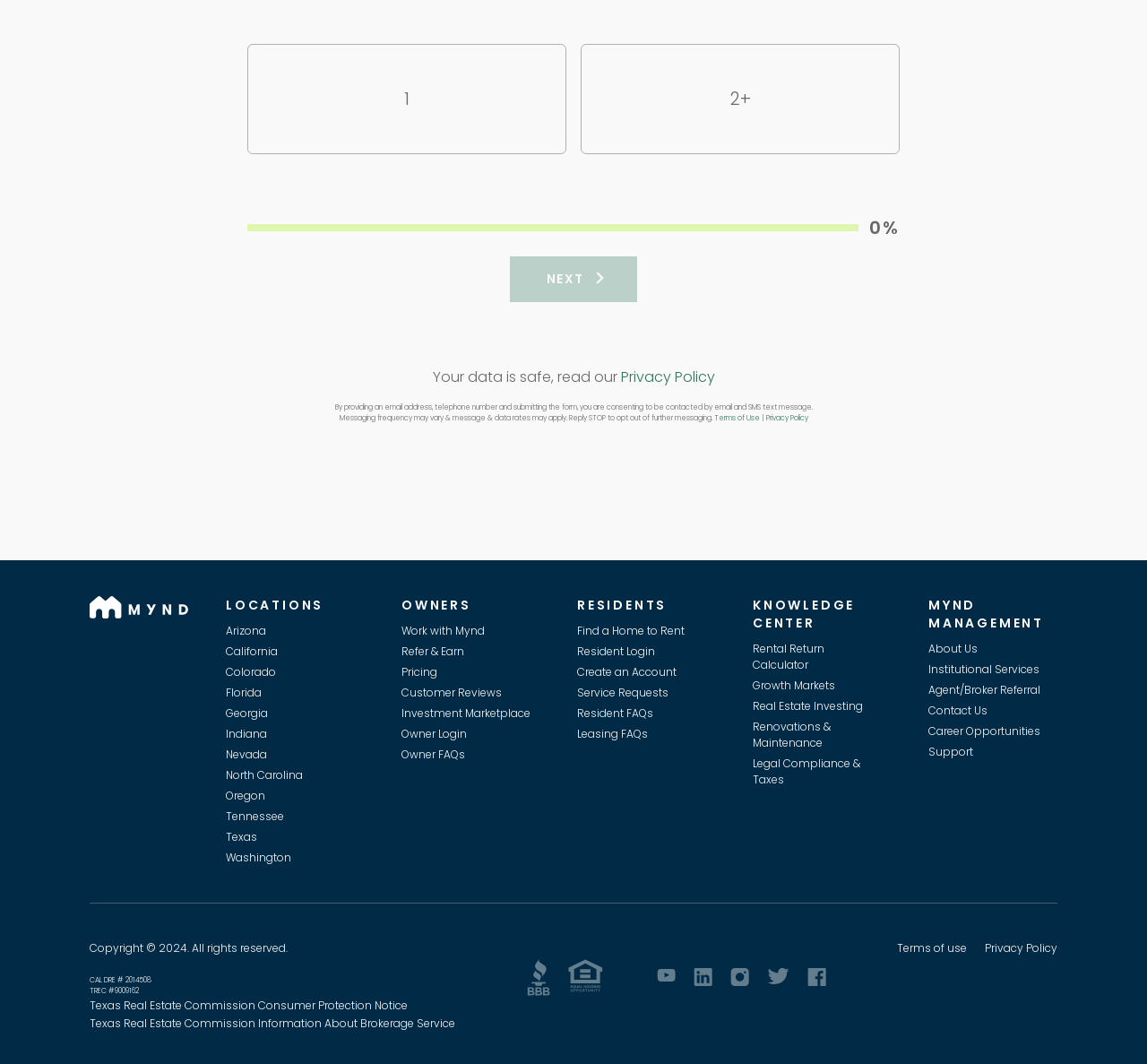Using the information from the screenshot, answer the following question thoroughly:
What is the '1031 exchange' link related to?

The '1031 exchange' link is likely related to tax benefits or deductions available to real estate investors, specifically those related to exchanging one property for another. This is a common tax strategy used by investors to defer capital gains taxes.